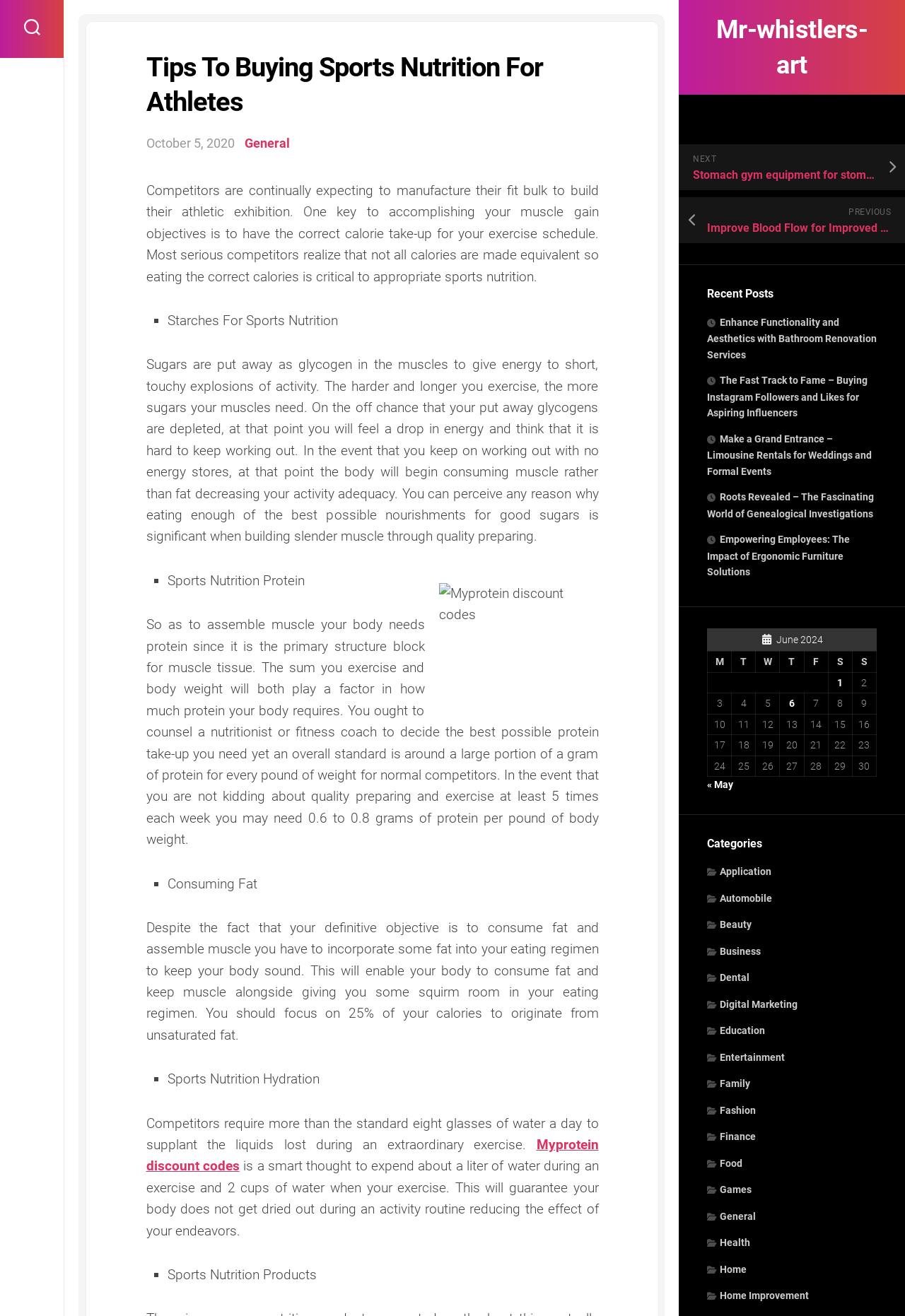Please specify the bounding box coordinates of the clickable region necessary for completing the following instruction: "Click the 'Hotline' link". The coordinates must consist of four float numbers between 0 and 1, i.e., [left, top, right, bottom].

None